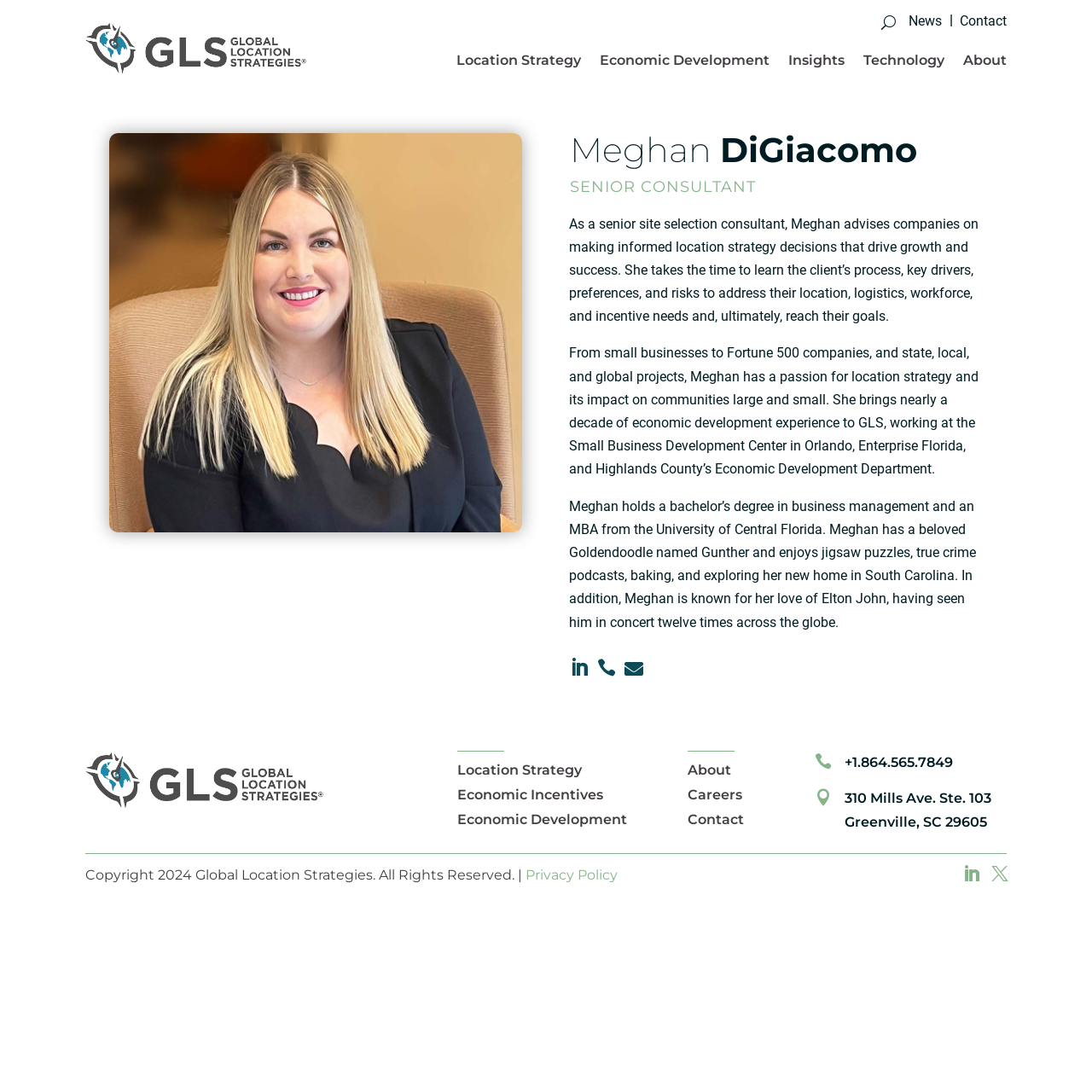Extract the bounding box of the UI element described as: "Economic Development".

[0.549, 0.047, 0.705, 0.07]